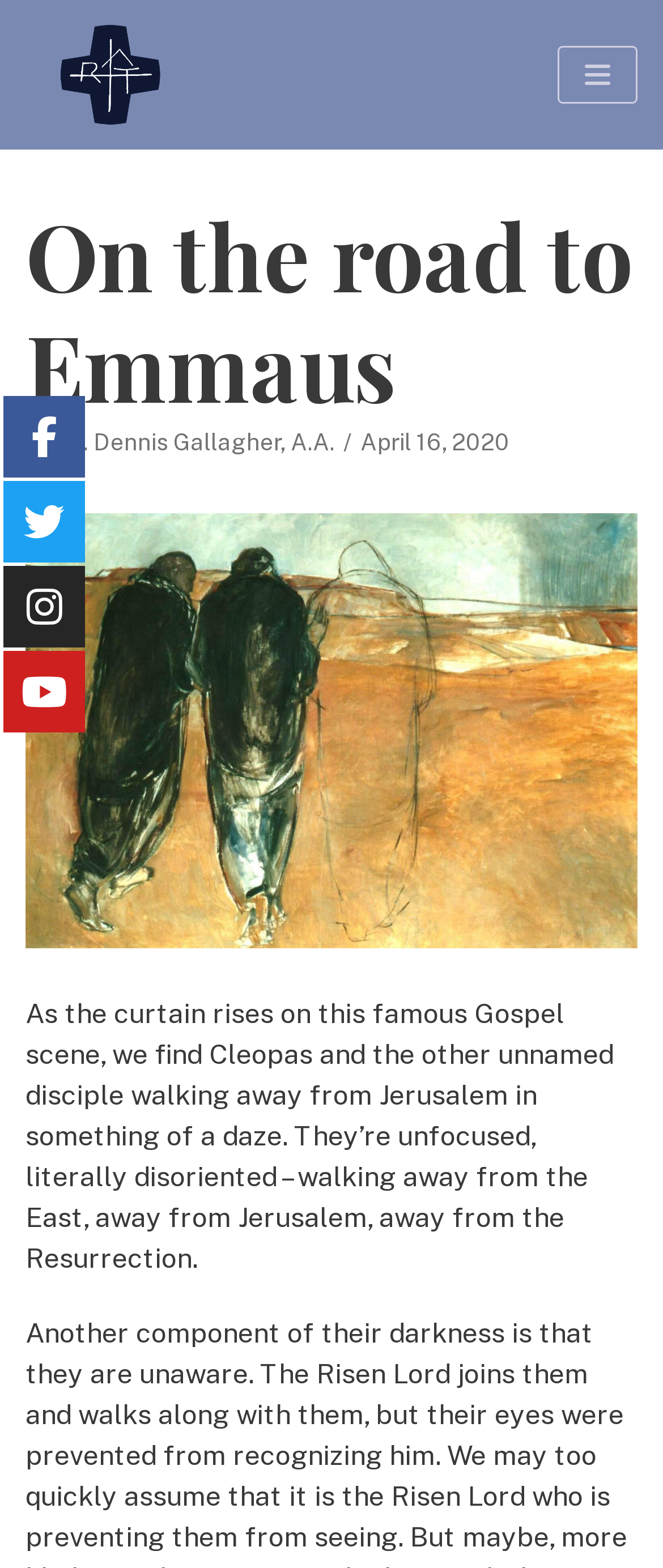Identify the coordinates of the bounding box for the element described below: "Back to top". Return the coordinates as four float numbers between 0 and 1: [left, top, right, bottom].

None